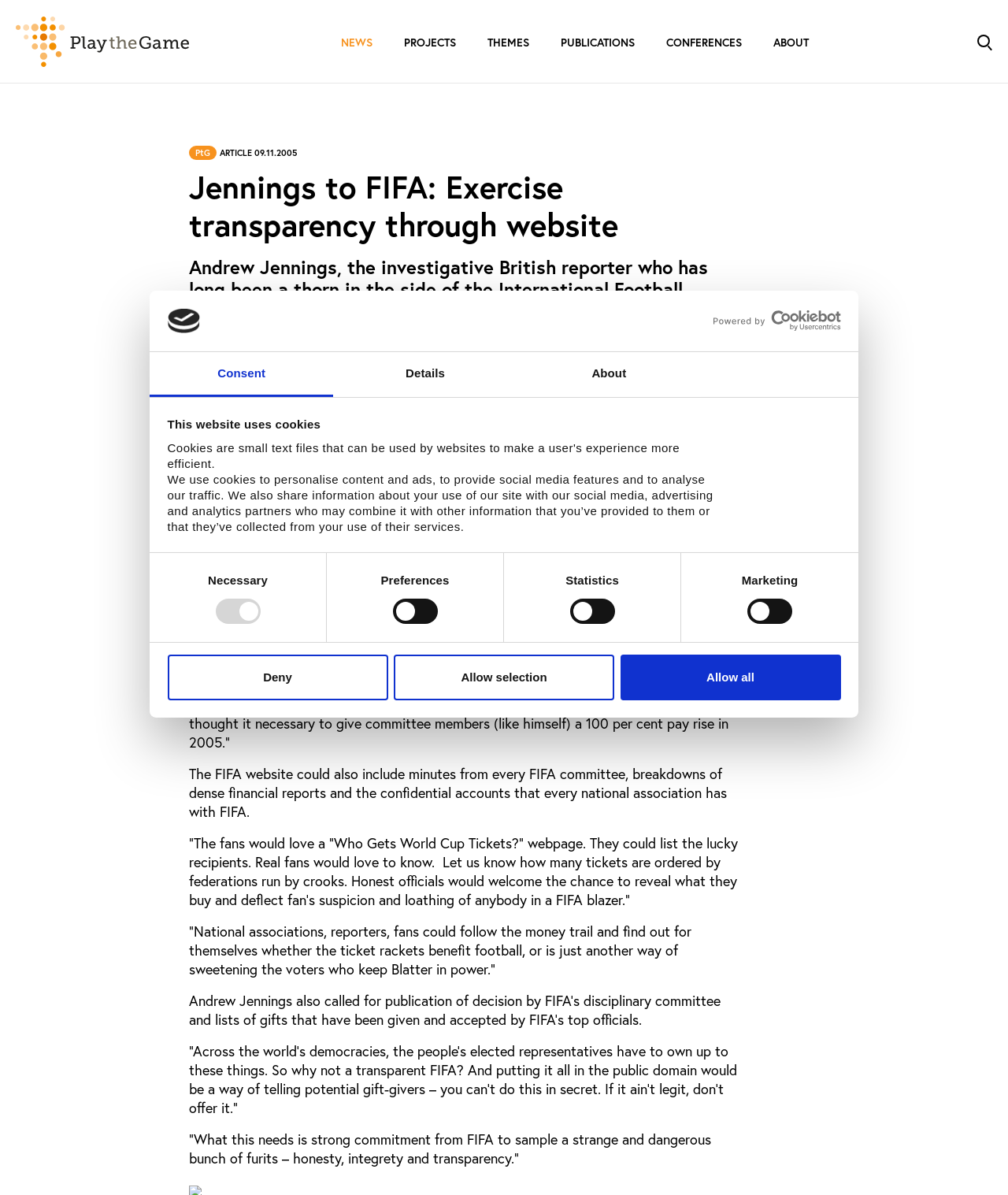Offer an extensive depiction of the webpage and its key elements.

This webpage appears to be a news article about Andrew Jennings, a British reporter, calling for FIFA to exercise transparency through their website. At the top of the page, there is a dialog box informing users that the website uses cookies, accompanied by a logo and a link to open the logo in a new window. Below this, there is a tab list with three tabs: "Consent", "Details", and "About". The "Consent" tab is selected by default, and it contains a description of how the website uses cookies, followed by a group of checkboxes for users to select their consent preferences.

To the right of the tab list, there are three buttons: "Deny", "Allow selection", and "Allow all". Below these buttons, there is a horizontal navigation menu with links to "NEWS", "PROJECTS", "THEMES", "PUBLICATIONS", "CONFERENCES", and "ABOUT". 

At the top left of the page, there is a link to "Forside" accompanied by a logo. To the right of this, there is a link to "Toggle Search". Above the main article, there is a heading with the title of the article, followed by a subheading that summarizes the content of the article.

The main article is a lengthy text that describes Andrew Jennings' call for FIFA to increase transparency through their website. The text is divided into several paragraphs, with quotes from Andrew Jennings scattered throughout. The article also mentions specific examples of how FIFA could increase transparency, such as publishing minutes of executive meetings, financial reports, and lists of gifts given and accepted by top officials.

At the top right of the page, there is a small text "PtG" and a date "ARTICLE 09.11.2005".